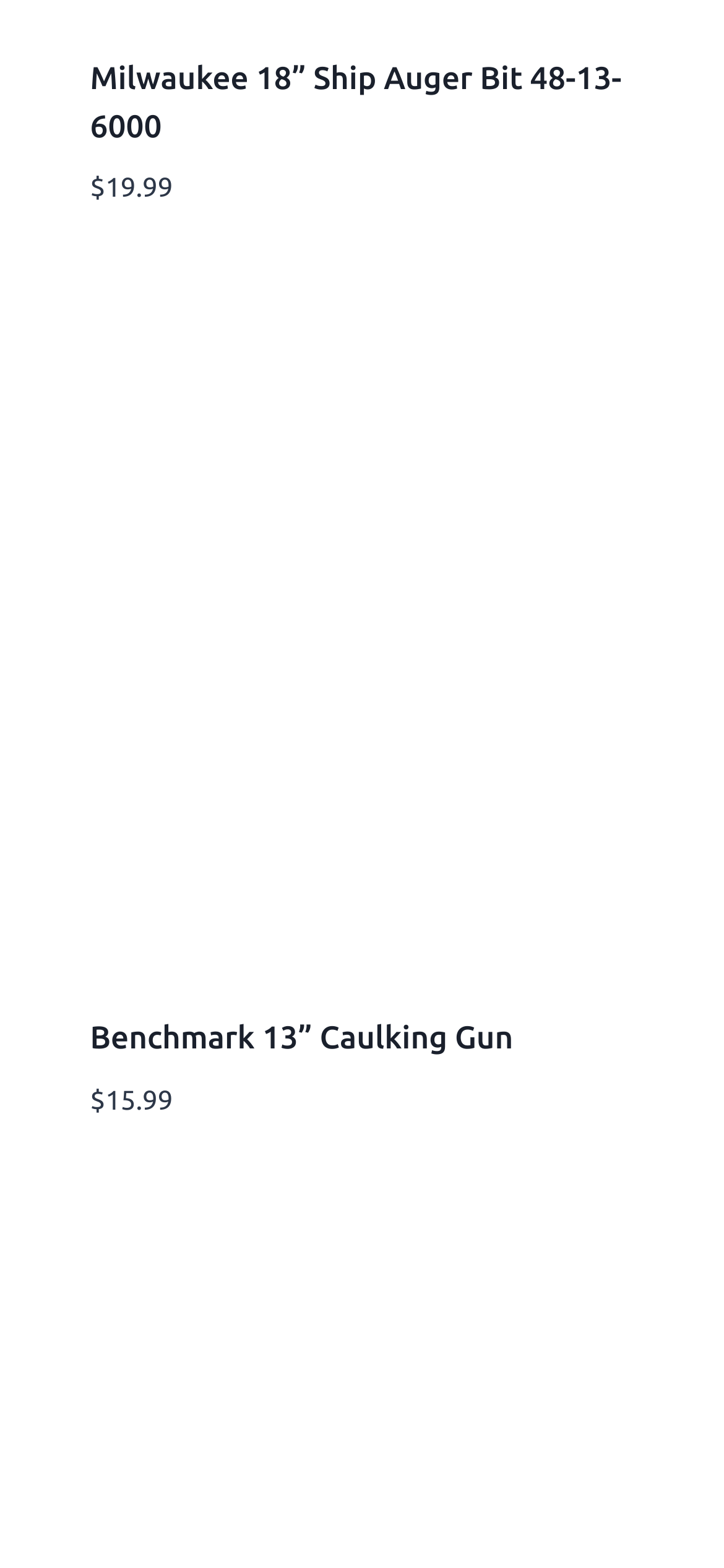Utilize the information from the image to answer the question in detail:
What is the price of the Milwaukee 18” Ship Auger Bit?

The price of the Milwaukee 18” Ship Auger Bit can be found next to the product name, which is $19.99.